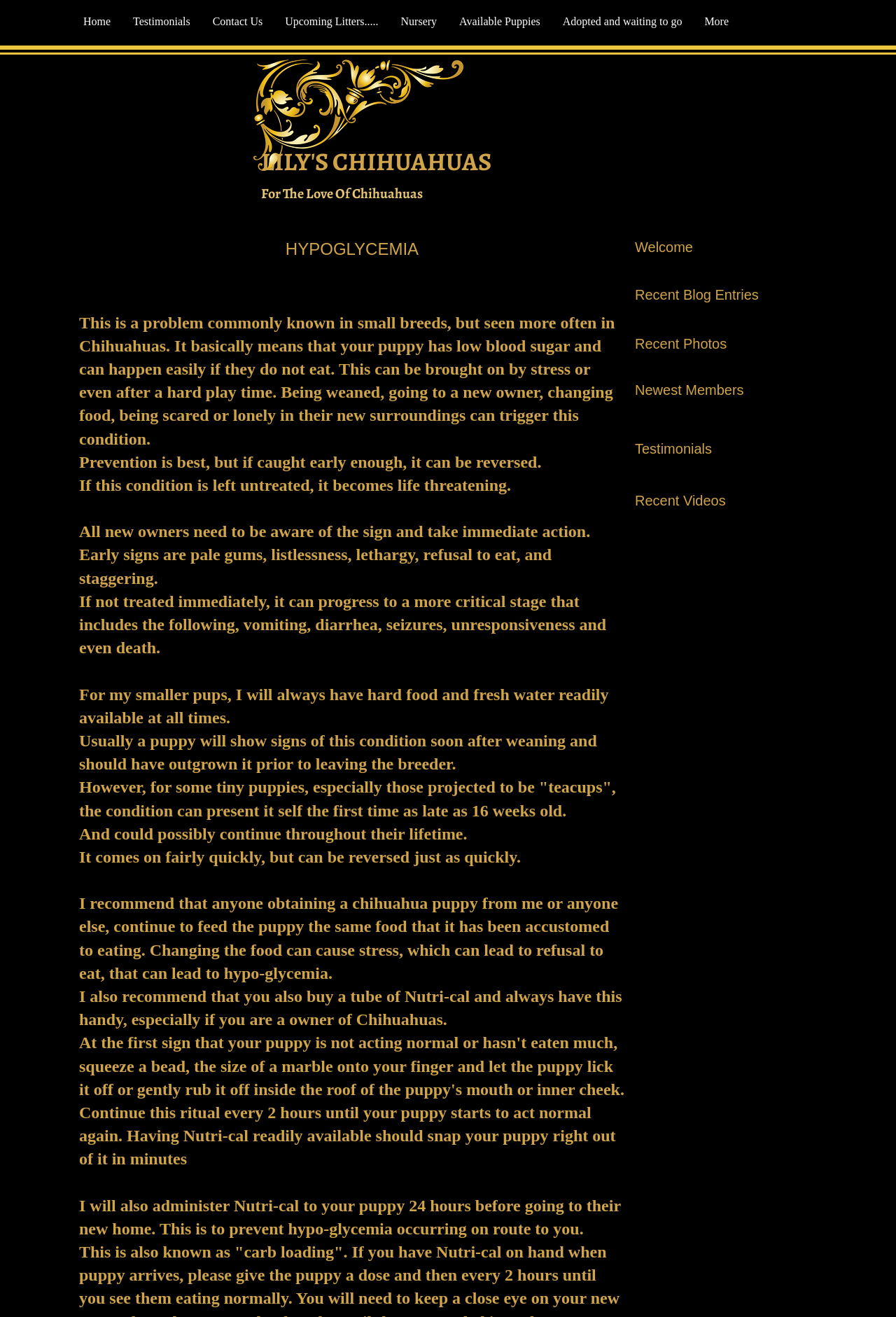Find the bounding box coordinates of the clickable area that will achieve the following instruction: "Click on the 'Home' link".

[0.08, 0.011, 0.136, 0.022]